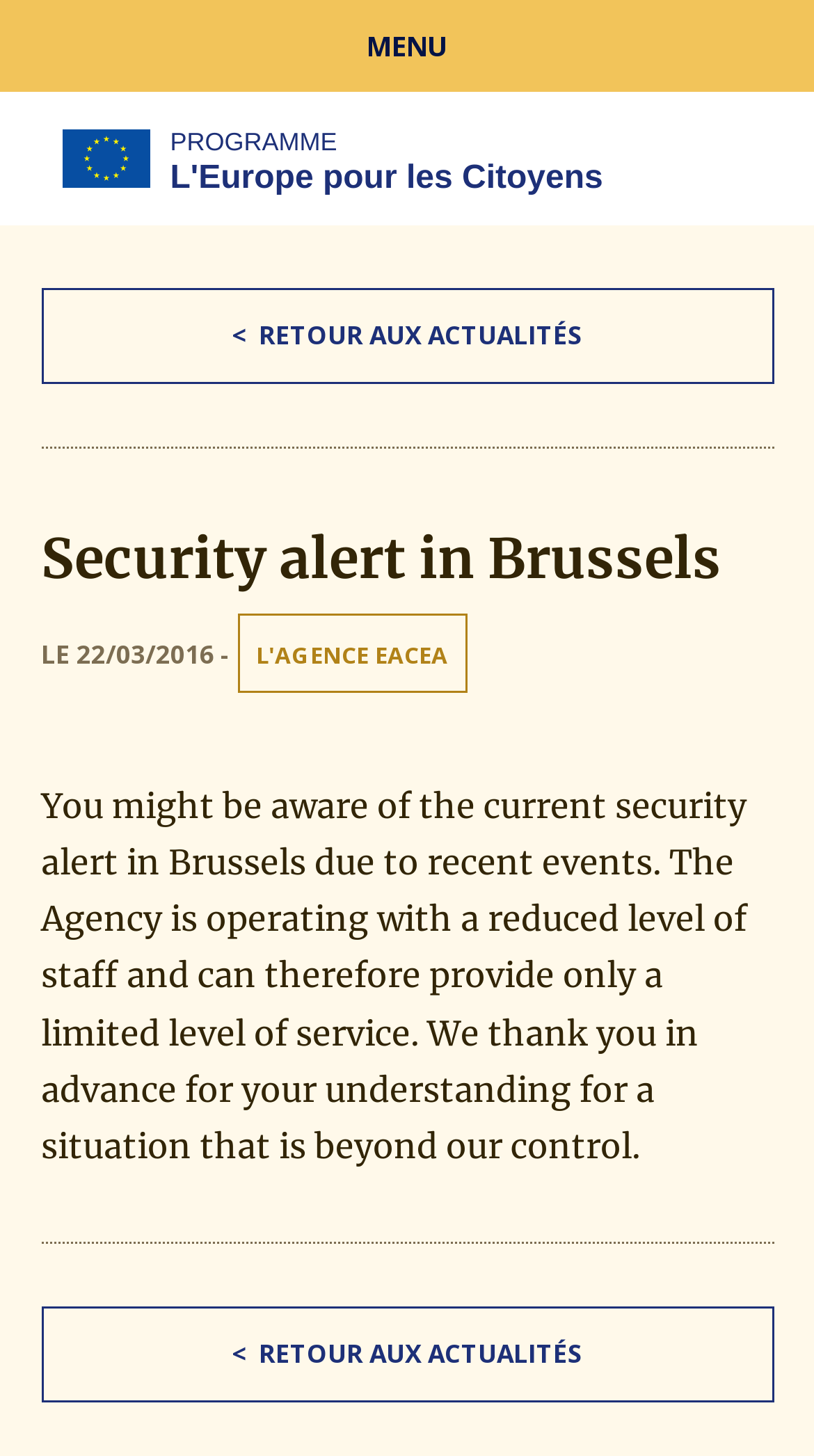What is the current situation in Brussels?
Using the image, respond with a single word or phrase.

Security alert